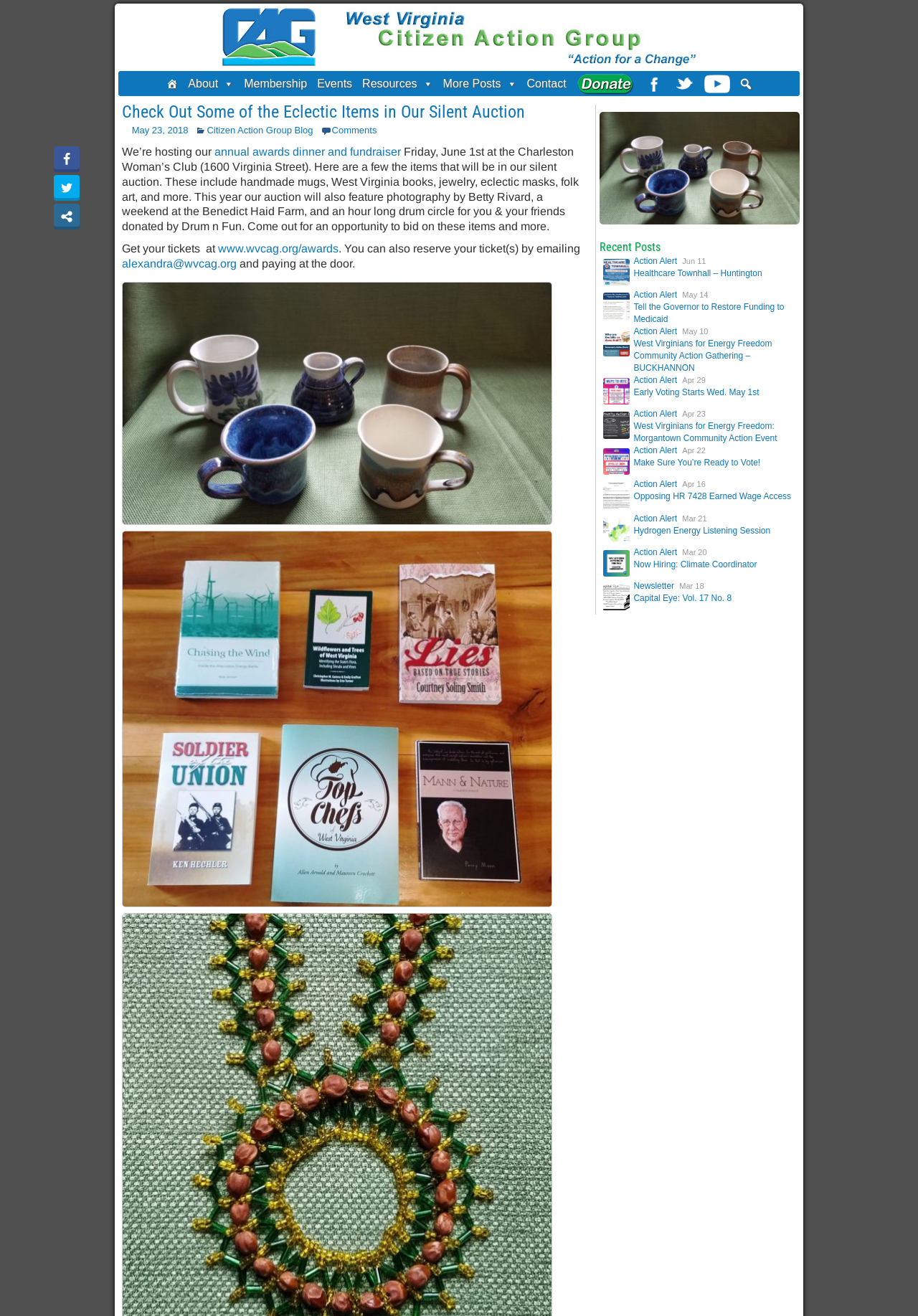Using the provided element description: "www.wvcag.org/awards", identify the bounding box coordinates. The coordinates should be four floats between 0 and 1 in the order [left, top, right, bottom].

[0.238, 0.184, 0.369, 0.194]